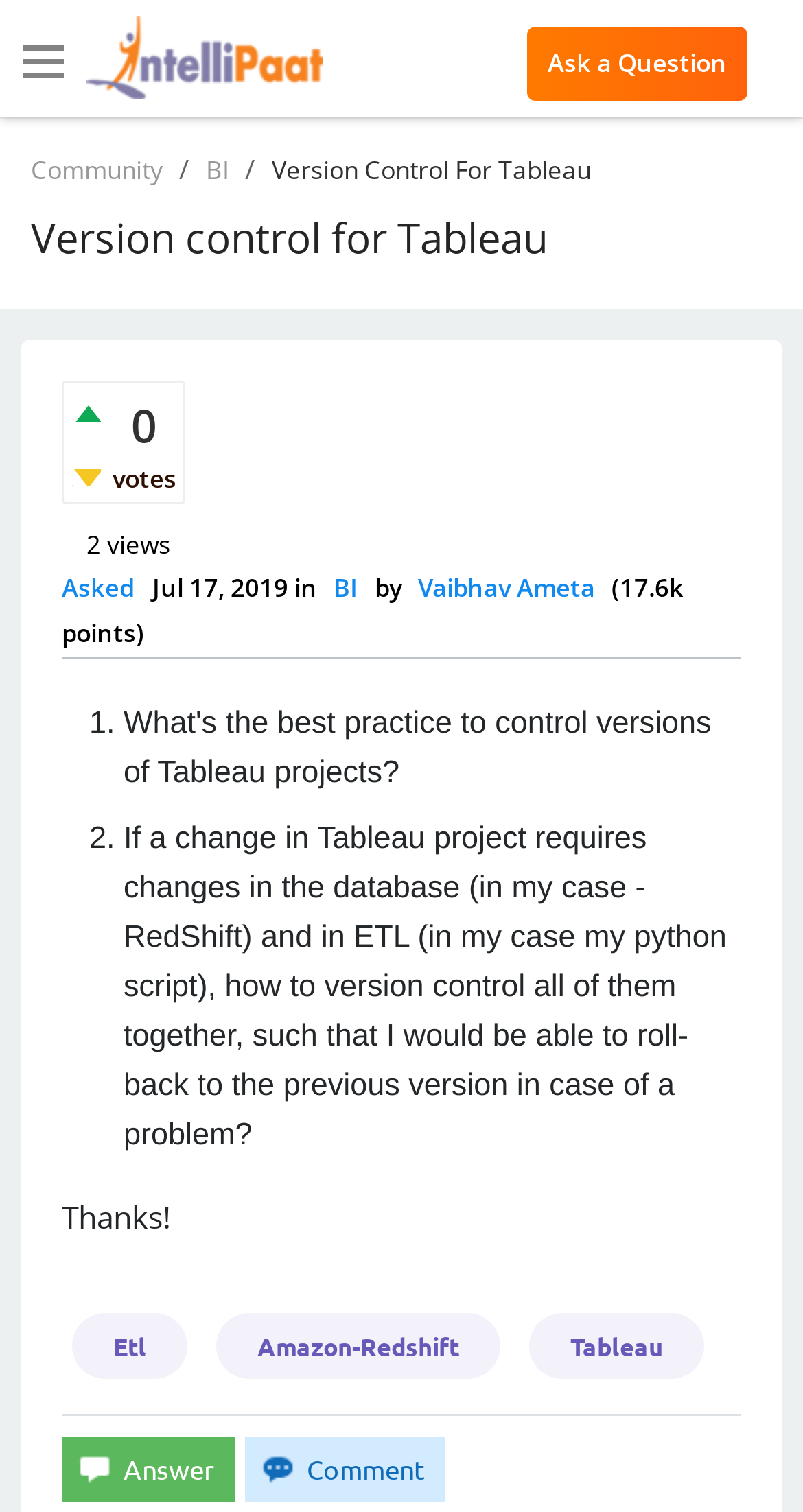Give a complete and precise description of the webpage's appearance.

The webpage is a question and answer forum focused on version control for Tableau projects. At the top left, there is a logo of "Intellipaat Community" with a link to the community page. Next to it, there is a link to "Ask a Question". On the top right, there are links to "Community" and "BI" categories.

Below the top navigation, there is a heading "Version control for Tableau" with a link to the same title. Underneath, there are two buttons "+" and "-" which seem to be used for expanding or collapsing content.

The main content of the page is a question asked by "Vaibhav Ameta" on July 17, 2019, in the "BI" category. The question is about how to version control Tableau projects, databases, and ETL scripts together, so that one can roll back to a previous version in case of a problem. The question has received some votes and views, which are displayed next to the question.

Below the question, there are two list markers "1." and "2." which may indicate the start of an answer or a list of responses. However, the content of the list is not provided.

At the bottom of the page, there are three links to related topics: "Etl", "Amazon-Redshift", and "Tableau". There are also two buttons "Answer" and "Comment" which allow users to respond to the question.